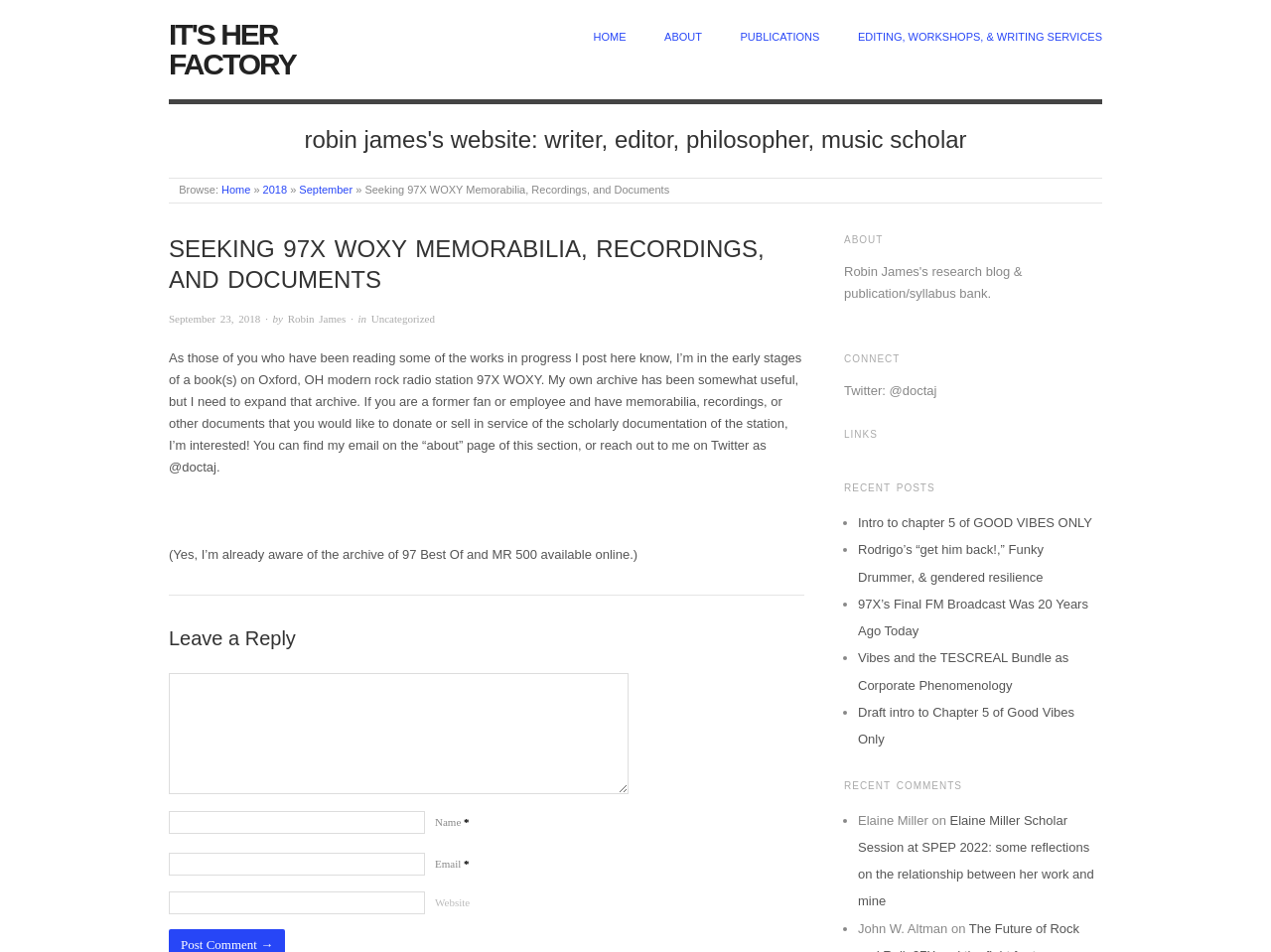What is the date of the post?
Look at the image and answer the question with a single word or phrase.

September 23, 2018